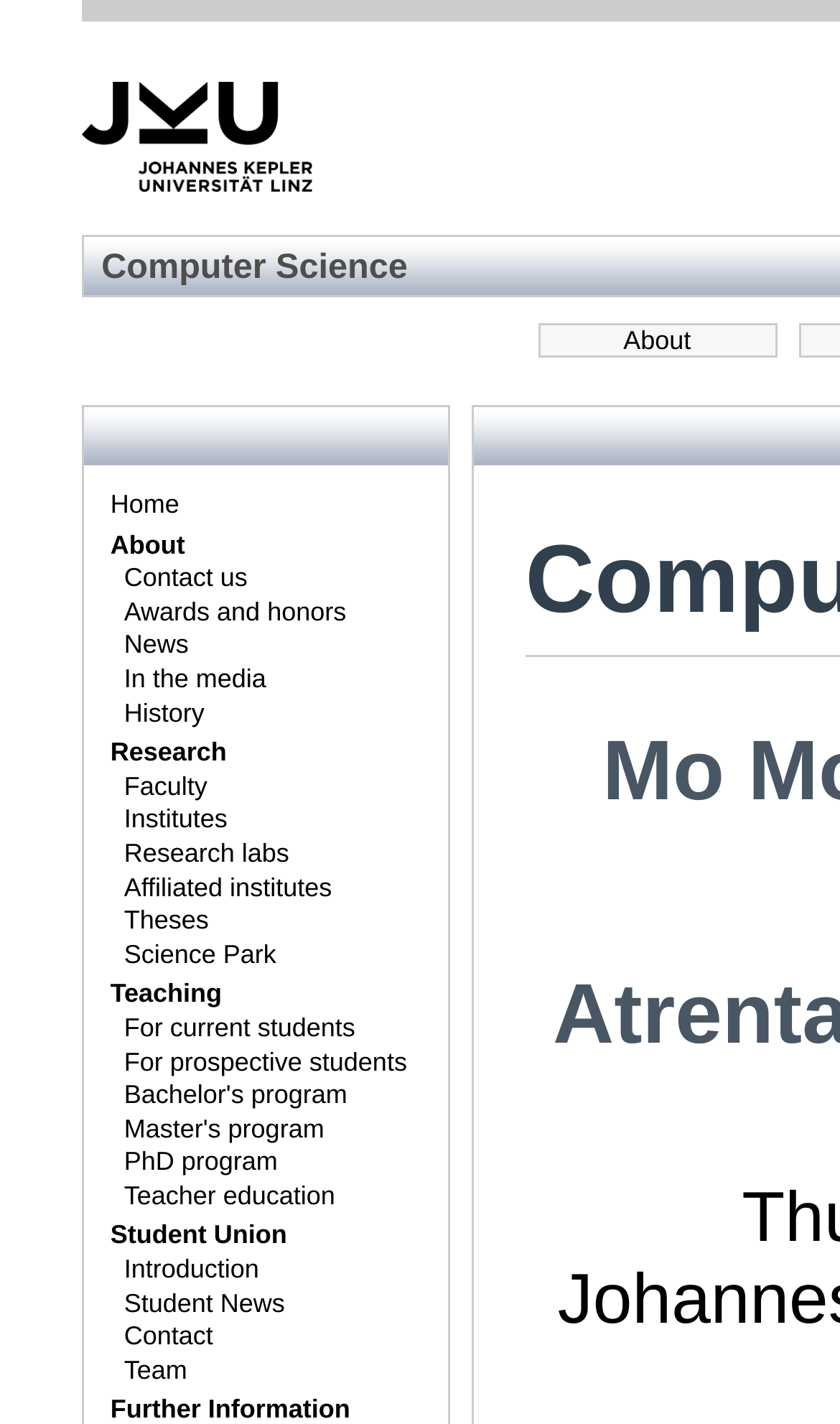Please locate the bounding box coordinates of the element that should be clicked to achieve the given instruction: "Check Student Union".

[0.106, 0.857, 0.548, 0.881]